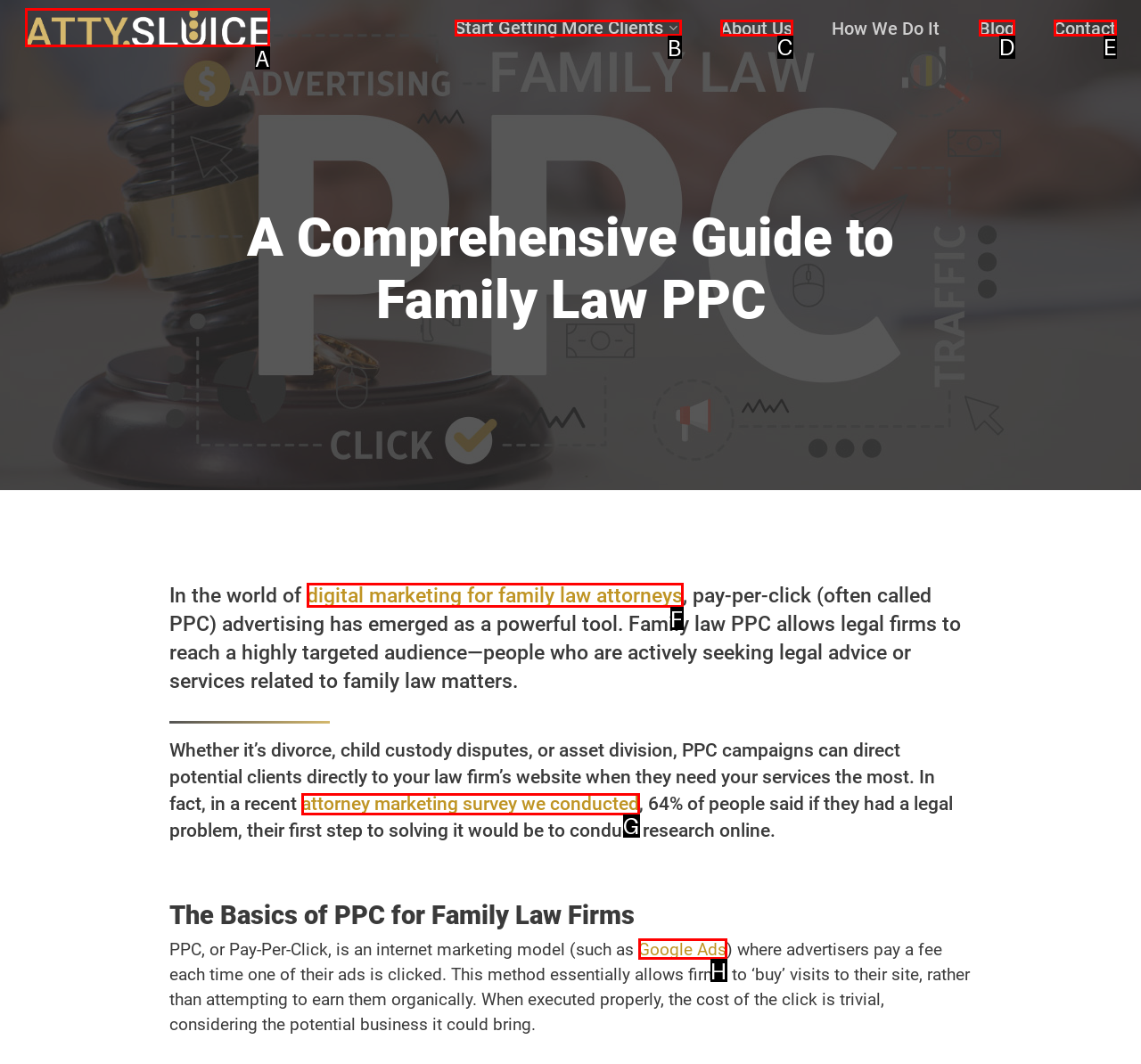Identify the correct UI element to click on to achieve the following task: Click the Attorney Sluice link Respond with the corresponding letter from the given choices.

A